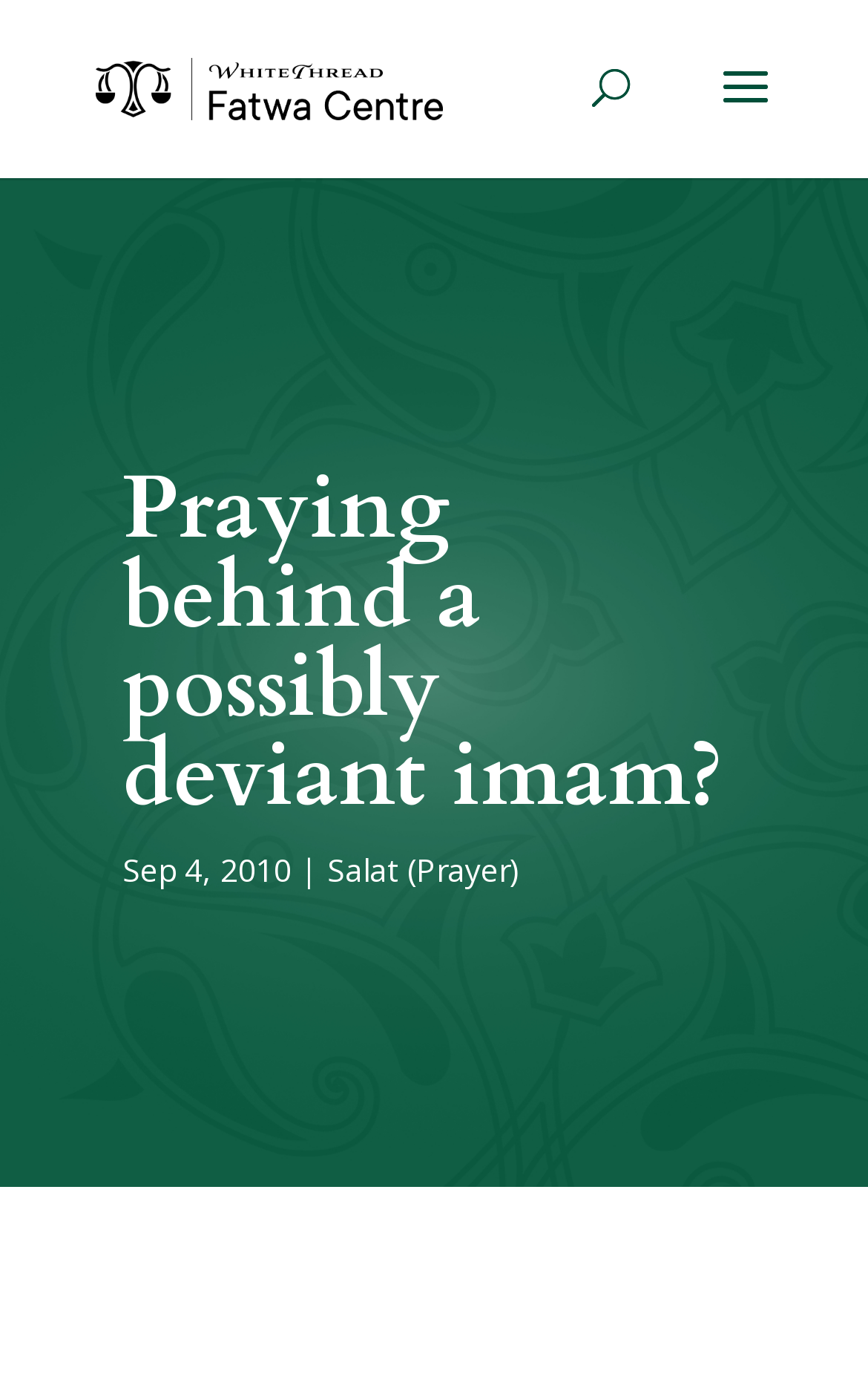Give the bounding box coordinates for the element described by: "Salat (Prayer)".

[0.377, 0.609, 0.6, 0.639]